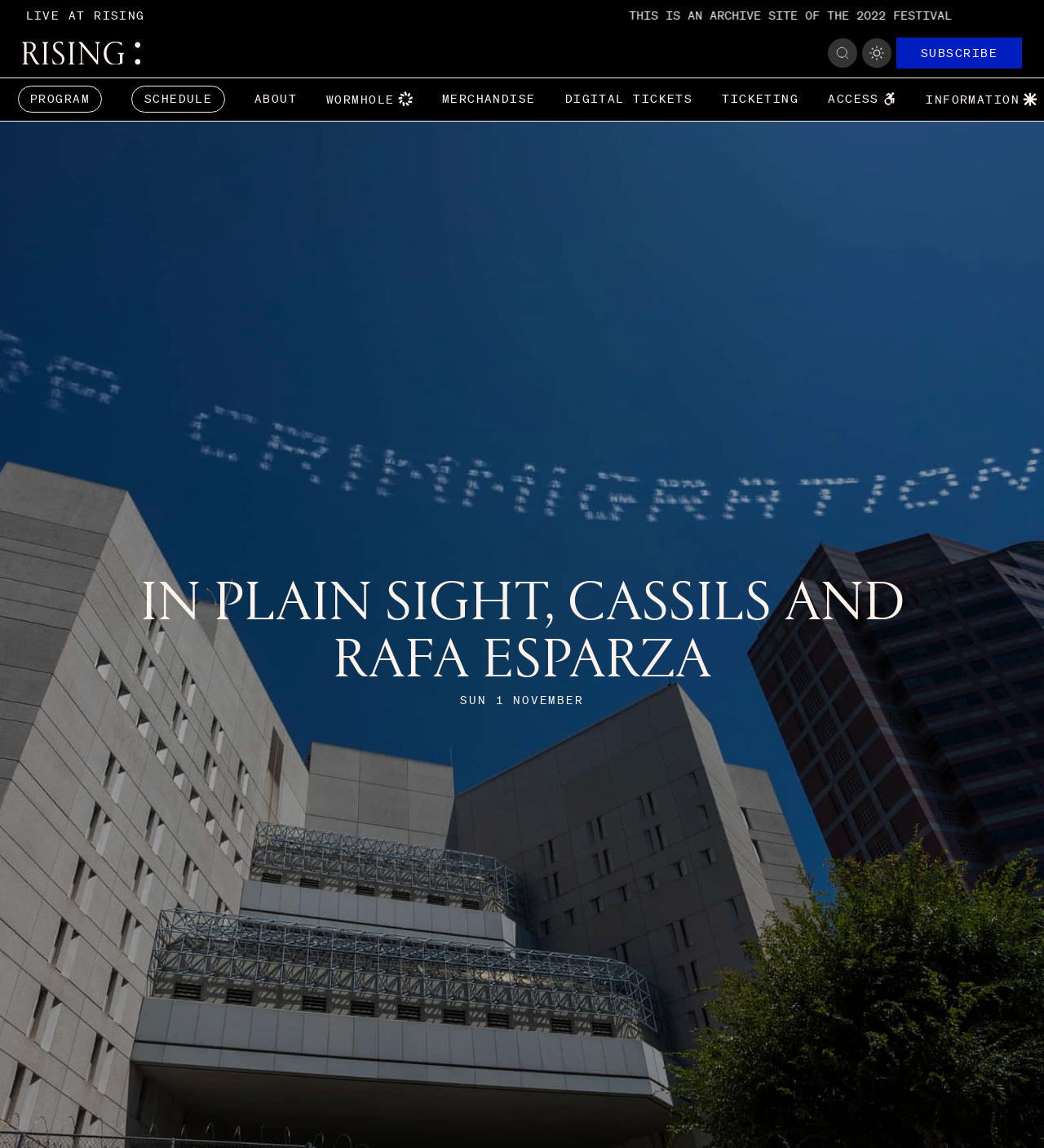Locate the bounding box coordinates of the item that should be clicked to fulfill the instruction: "Click on the RISING link".

[0.021, 0.036, 0.135, 0.056]